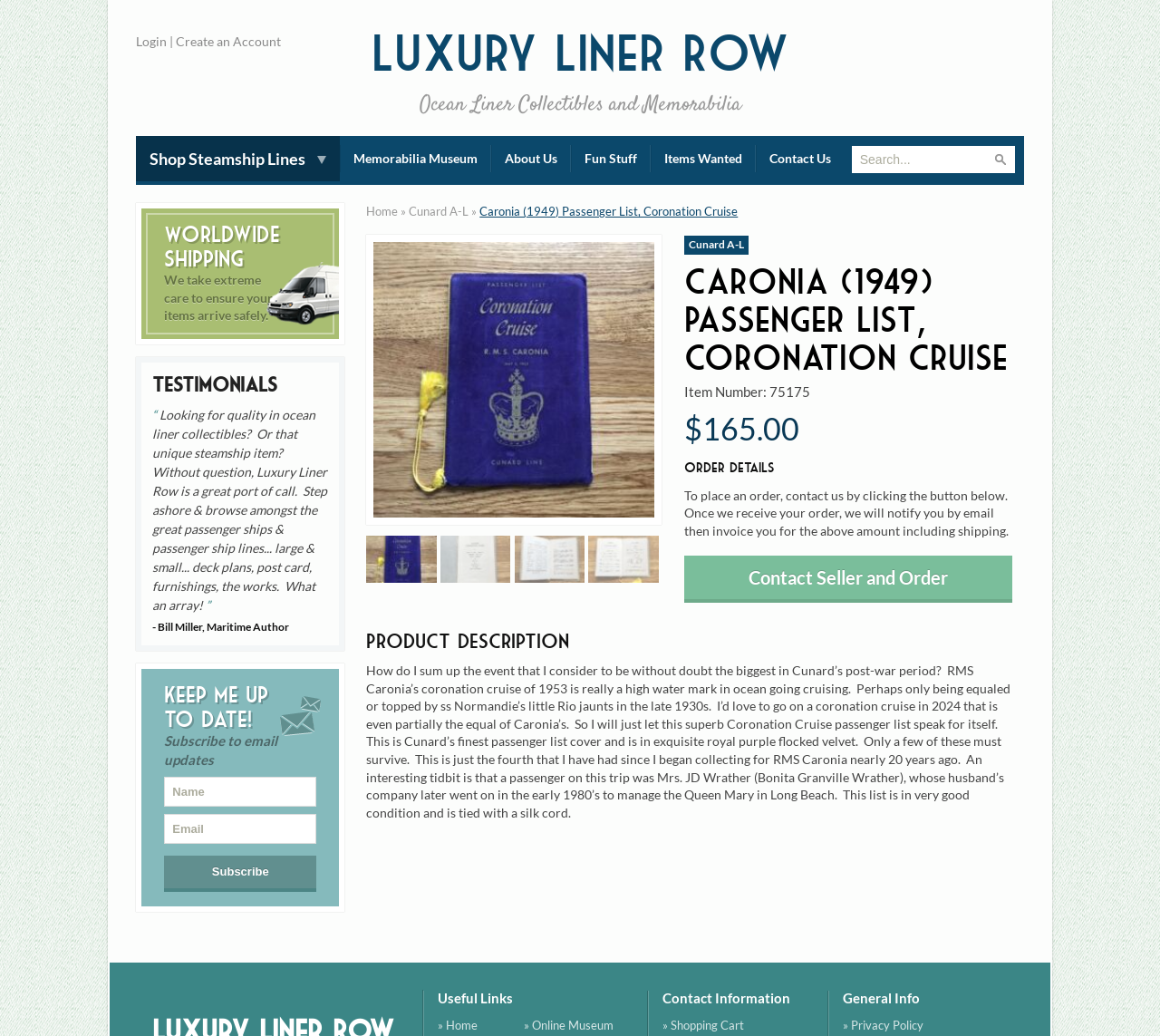Using the details from the image, please elaborate on the following question: Who was a passenger on this trip?

I found the answer by reading the product description section, which mentions 'a passenger on this trip was Mrs. JD Wrather (Bonita Granville Wrather)'.